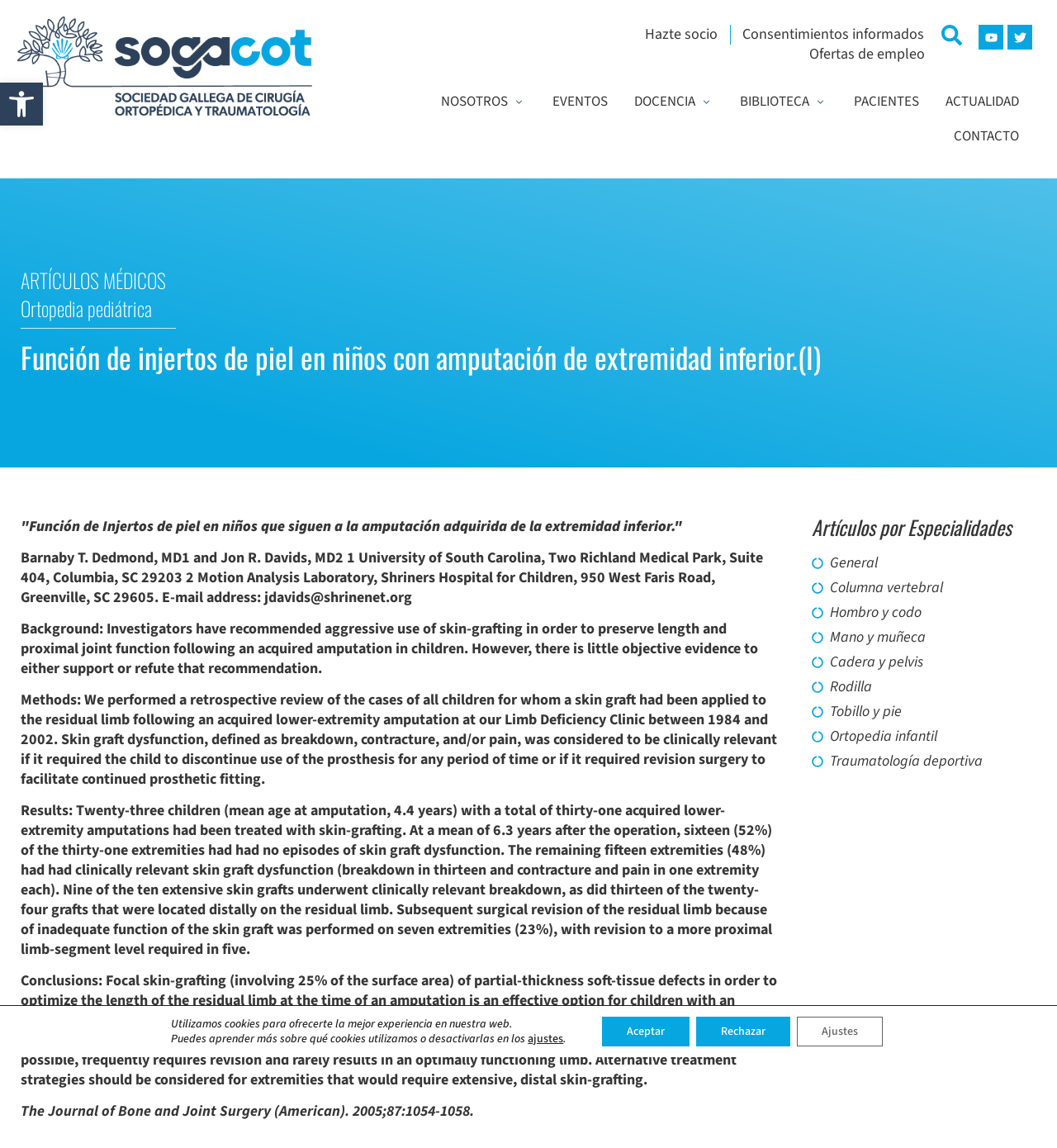Determine the bounding box coordinates for the element that should be clicked to follow this instruction: "Read the article about Ortopedia pediátrica". The coordinates should be given as four float numbers between 0 and 1, in the format [left, top, right, bottom].

[0.02, 0.26, 1.0, 0.277]